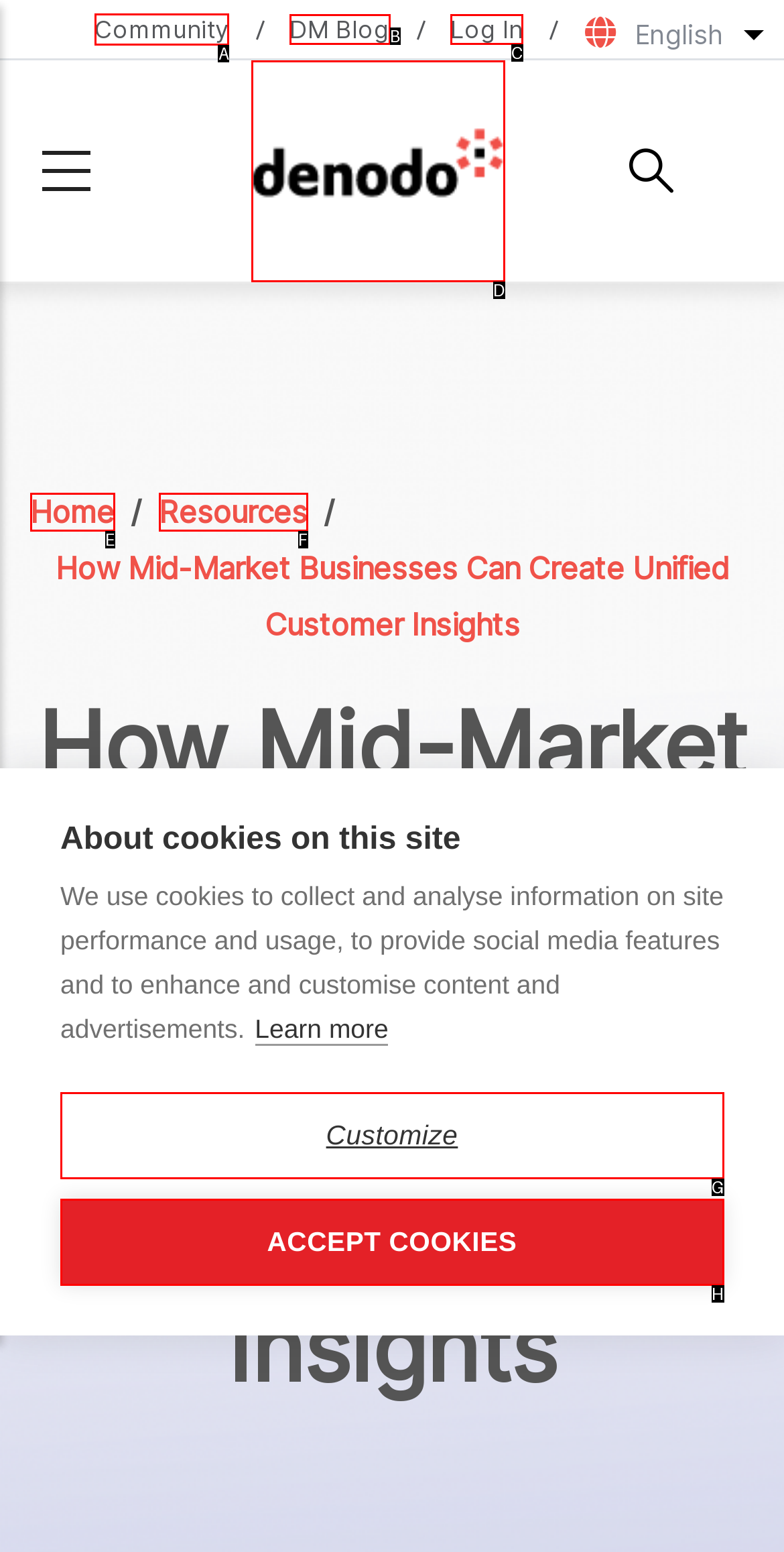Which option should be clicked to execute the task: Go to community page?
Reply with the letter of the chosen option.

A